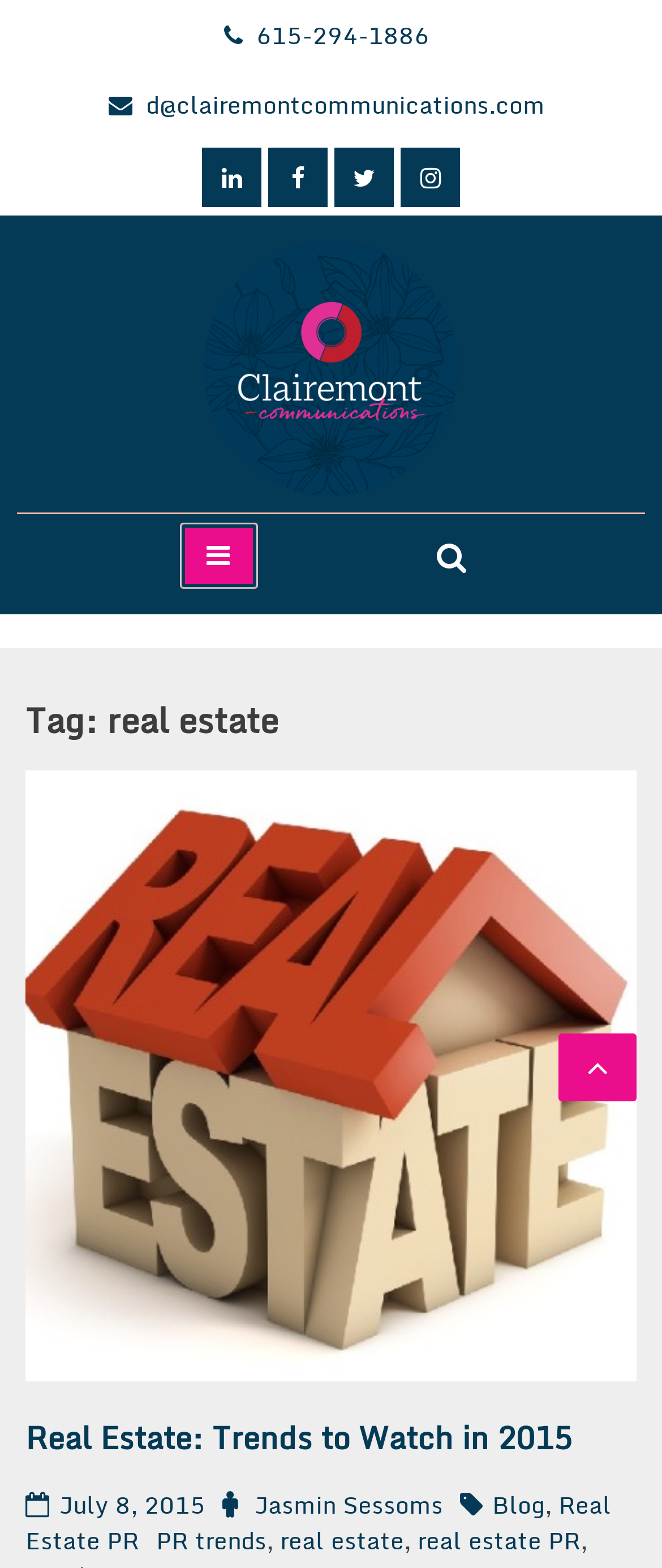Look at the image and answer the question in detail:
How many social media links are on the webpage?

I counted the number of link elements with Unicode characters '', '', '', and '', which are commonly used to represent social media icons. There are four of these elements, so I concluded that there are four social media links on the webpage.